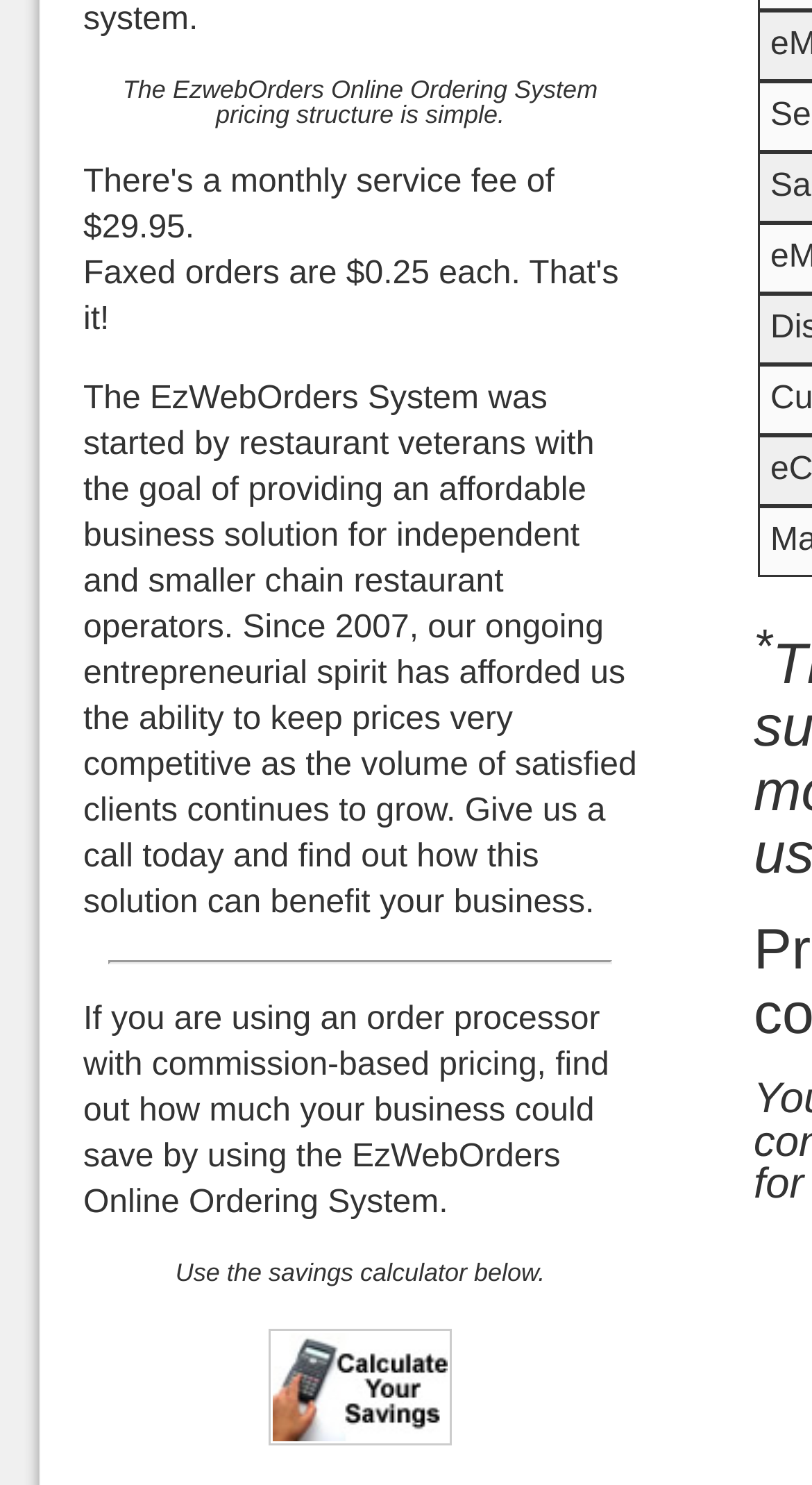What is the EzWebOrders Online Ordering System pricing structure?
Respond to the question with a well-detailed and thorough answer.

The webpage states that the EzWebOrders Online Ordering System pricing structure is simple, as indicated by the StaticText element with the text 'The EzwebOrders Online Ordering System pricing structure is simple'.